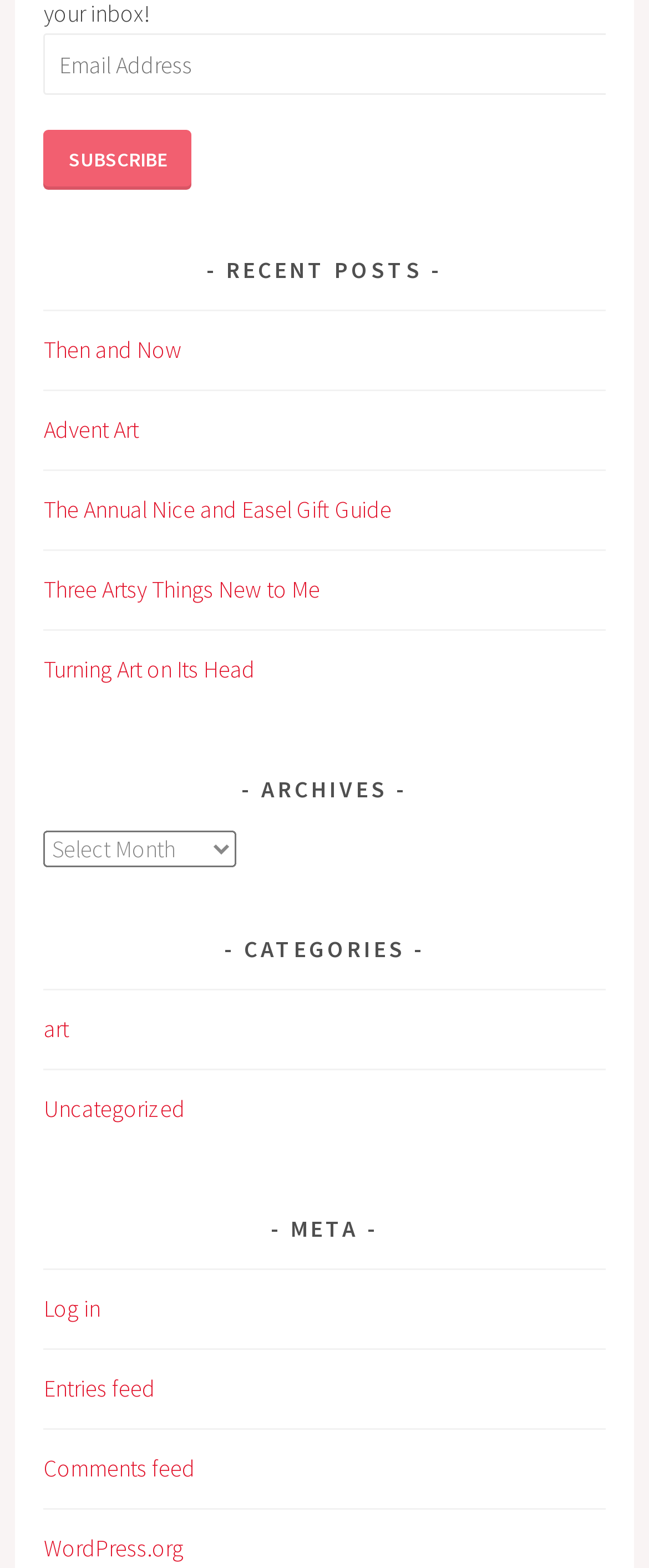Please identify the bounding box coordinates of the region to click in order to complete the task: "Subscribe to newsletter". The coordinates must be four float numbers between 0 and 1, specified as [left, top, right, bottom].

[0.068, 0.083, 0.296, 0.121]